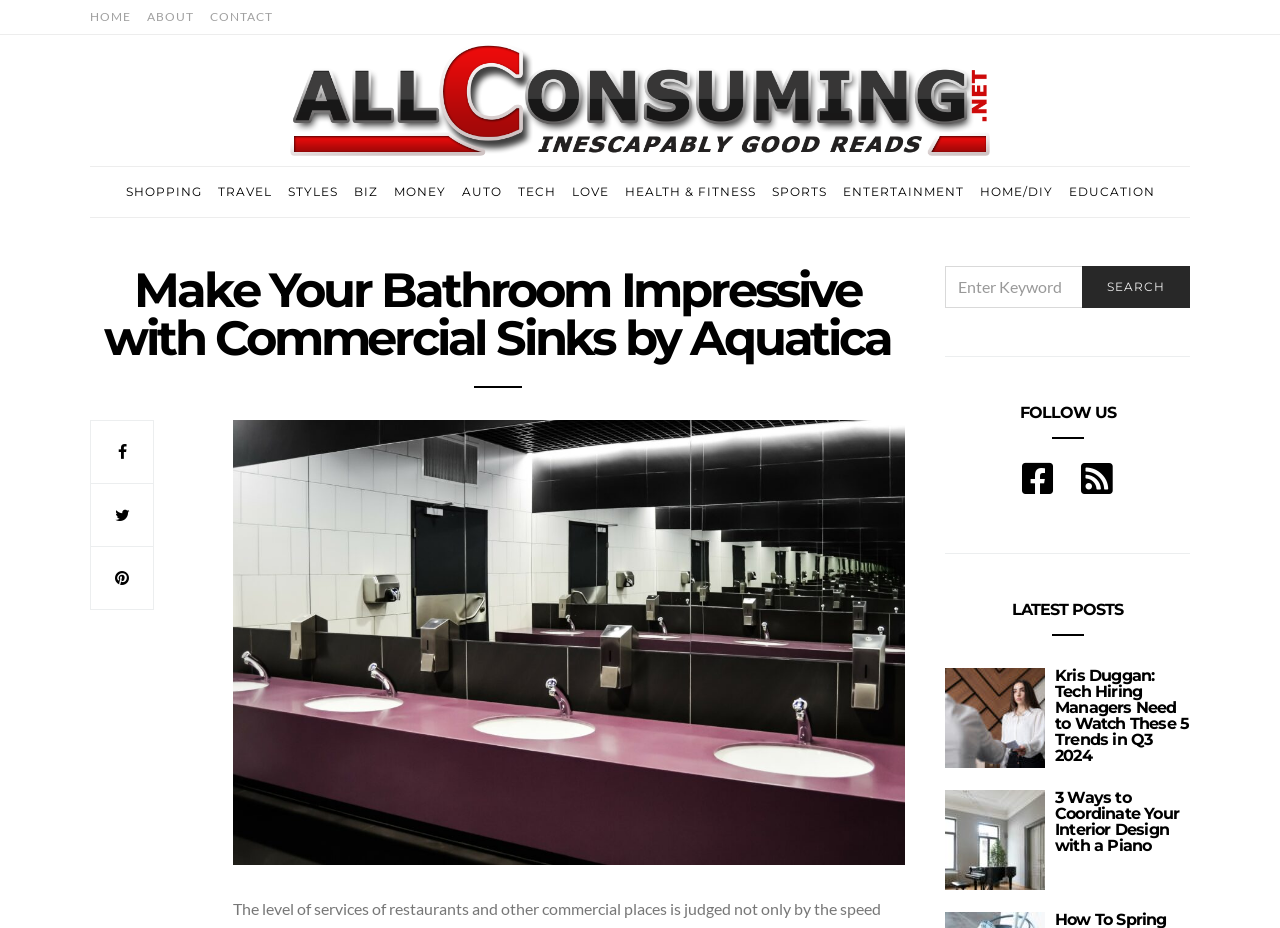Please respond to the question with a concise word or phrase:
How many social media links are present under 'FOLLOW US'?

2